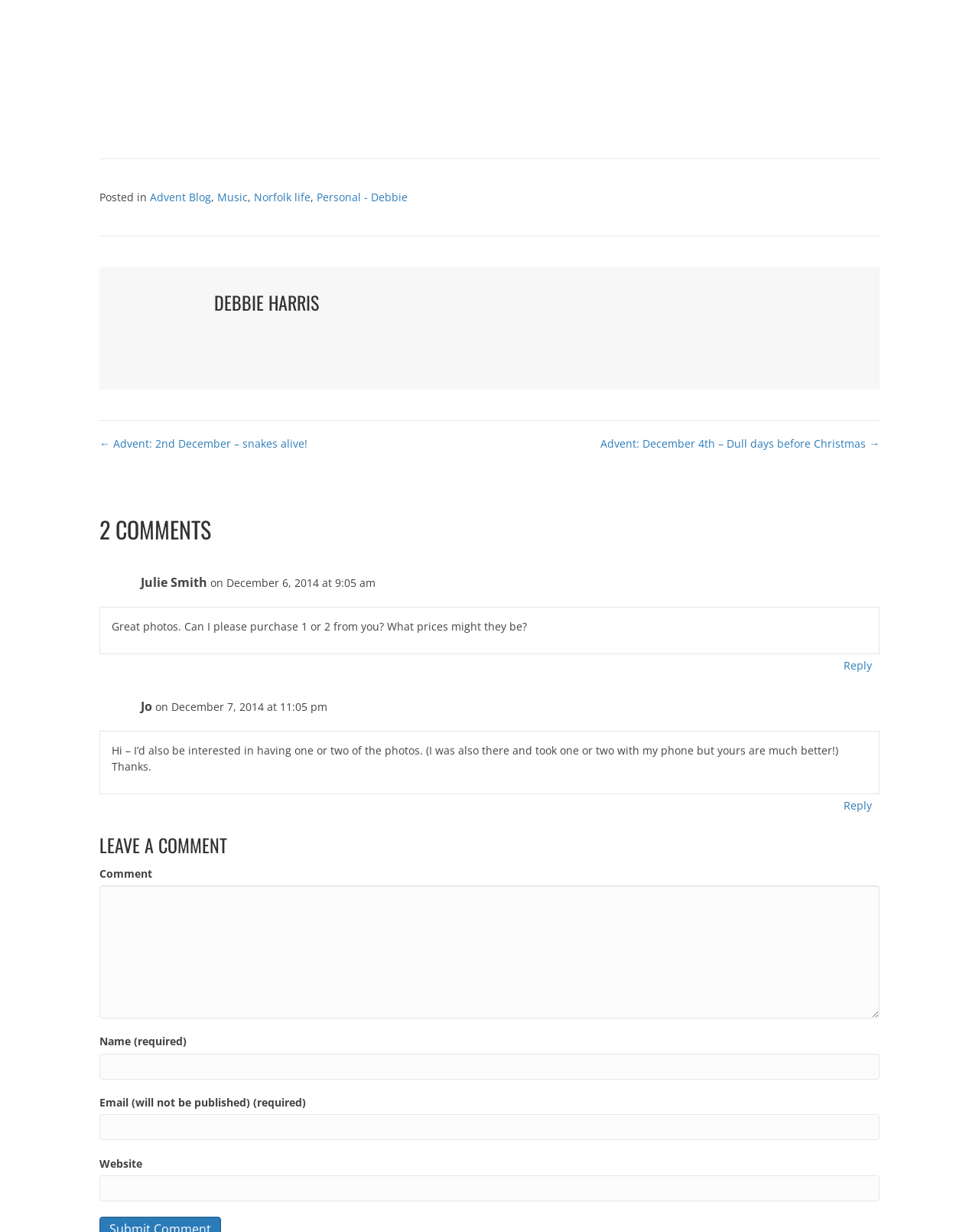Respond to the question below with a single word or phrase:
What is the topic of the post?

Advent